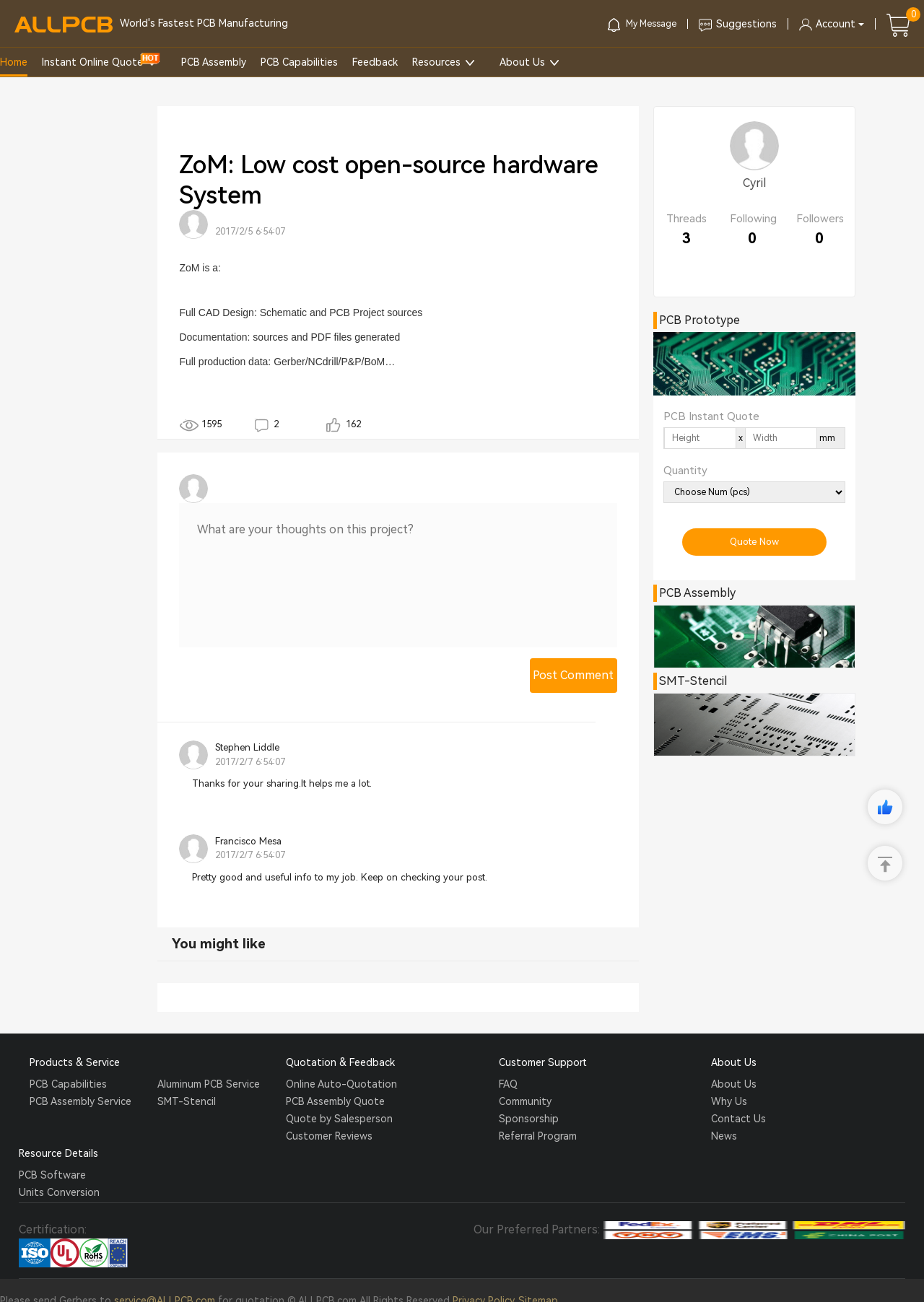Provide a comprehensive caption for the webpage.

The webpage is about ZoM, a low-cost open-source hardware system on a module with Xilinx ZYNQ7000 SoC. At the top, there is a navigation bar with links to "World's Fastest PCB Manufacturing", "My Message", "Suggestions", and "Account". Below the navigation bar, there is a header section with a heading "ZoM: Low cost open-source hardware System" and an image.

On the left side, there is a sidebar with links to "Home", "Instant Online Quote", "PCB Assembly", "PCB Capabilities", "Feedback", "Resources", and "About Us". The sidebar also contains some images.

In the main content area, there is a section describing ZoM, with several static text elements listing its features, such as full CAD design, documentation, full production data, and full Xilinx Vivado projects. Below this section, there is a comment section with a textbox to enter comments and a link to post comments. There are also several comments from users, including Stephen Liddle and Francisco Mesa, with their comments and timestamps.

Further down, there is a section titled "You might like" with an image and some static text elements. Below this section, there is a form to get a quote for PCB prototype, with input fields for height, width, and quantity, as well as a combobox and a link to "Quote Now". There are also some images and links to related services, such as PCB assembly and SMT-stencil.

At the bottom of the page, there is a description list with links to various products and services, including PCB capabilities, aluminum PCB service, PCB assembly service, and SMT-stencil.